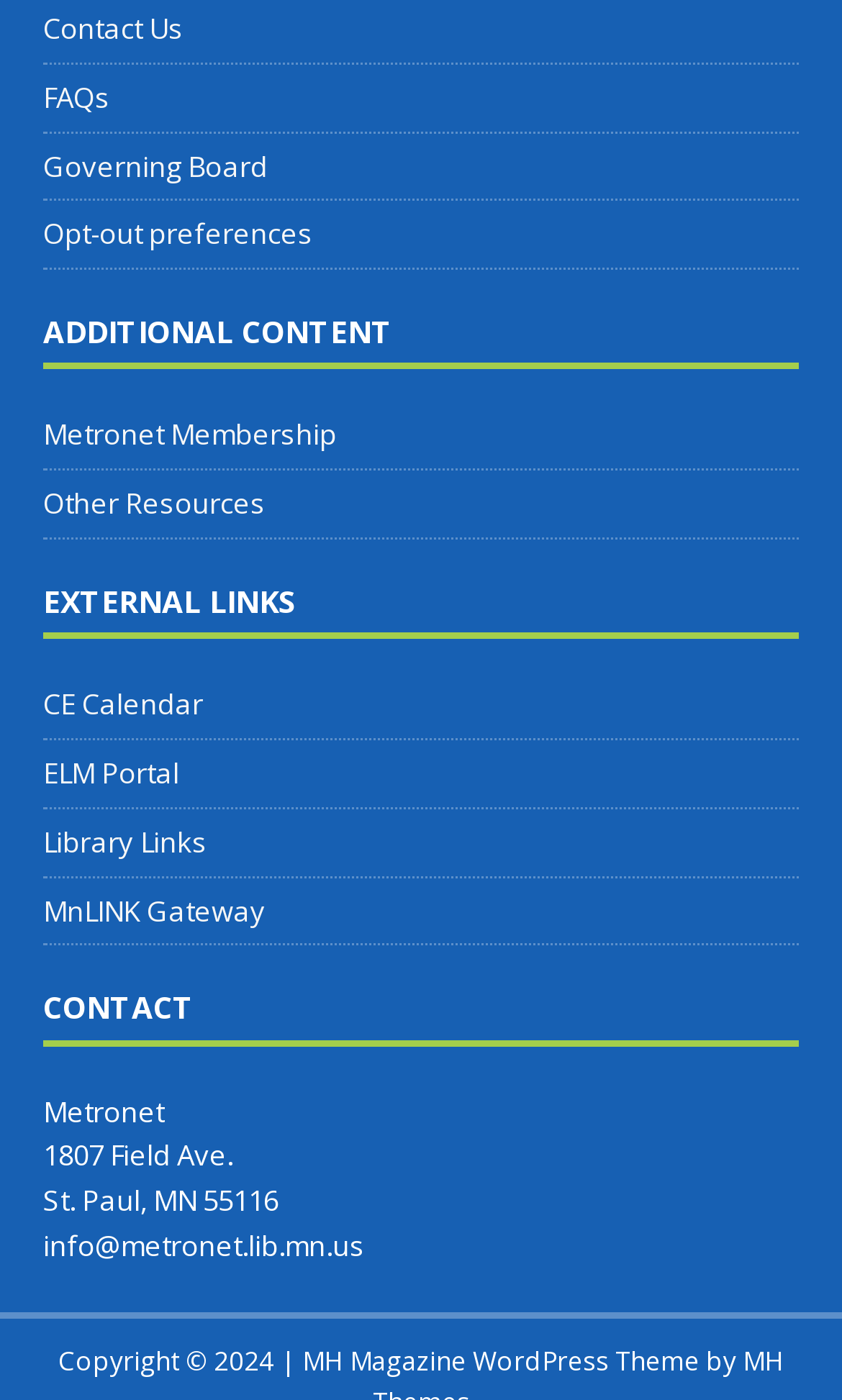From the webpage screenshot, predict the bounding box of the UI element that matches this description: "FAQs".

[0.051, 0.046, 0.949, 0.093]